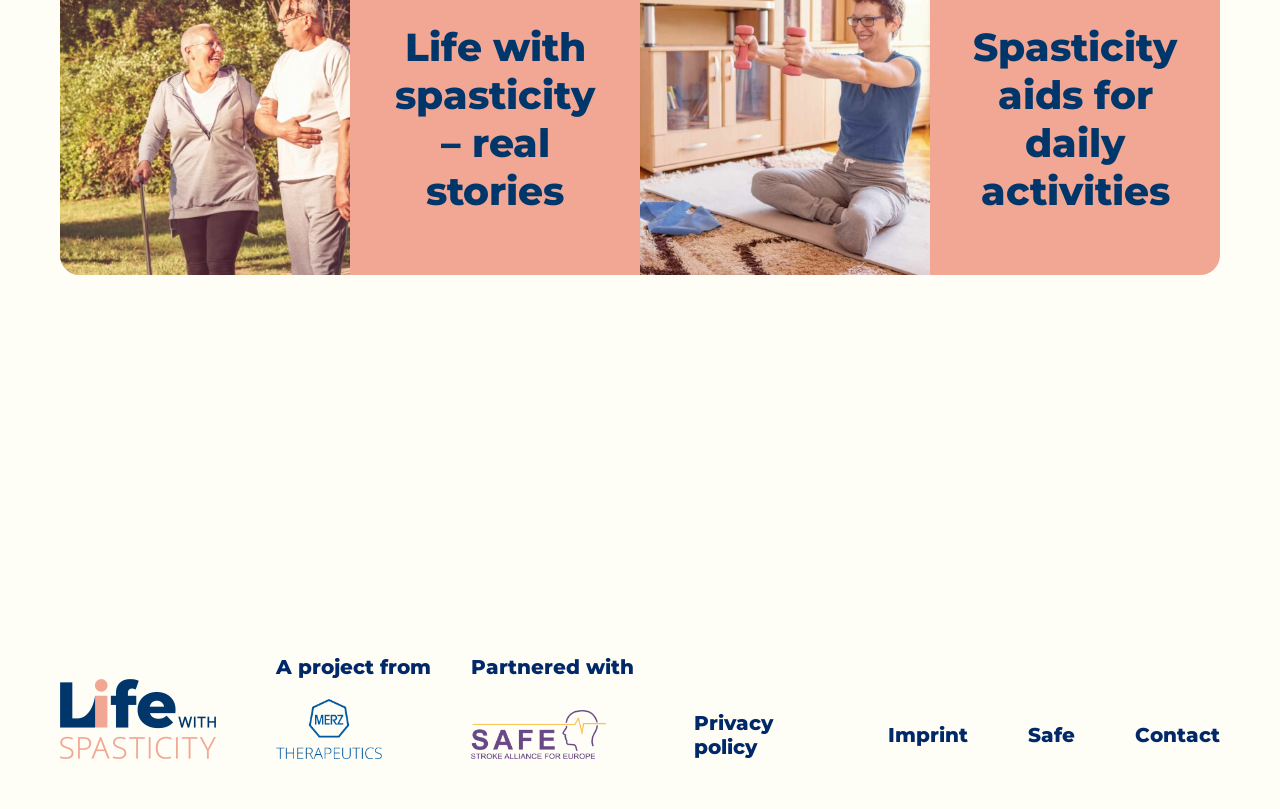Refer to the element description Privacy policy and identify the corresponding bounding box in the screenshot. Format the coordinates as (top-left x, top-left y, bottom-right x, bottom-right y) with values in the range of 0 to 1.

[0.542, 0.879, 0.604, 0.938]